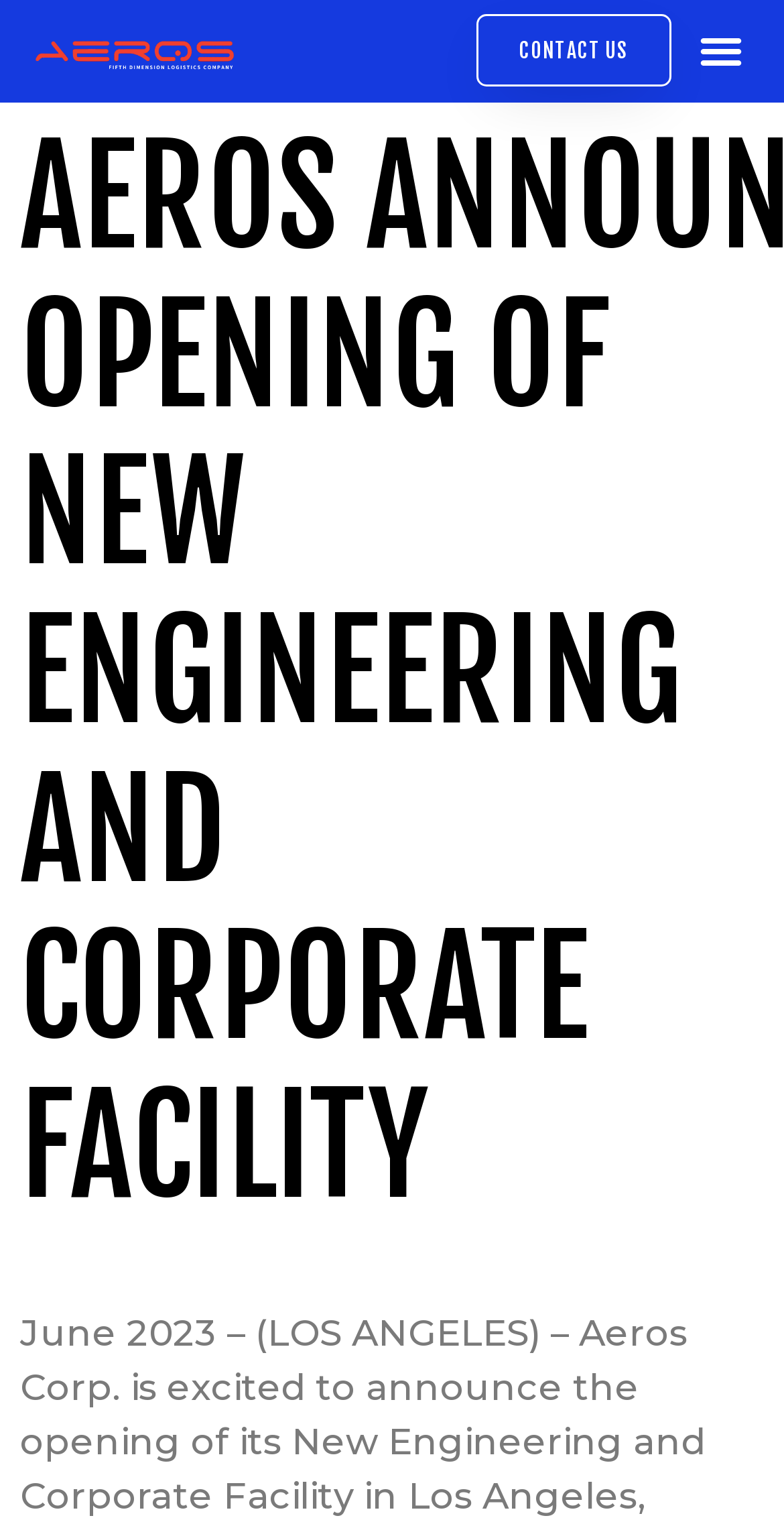Please locate the UI element described by "Menu" and provide its bounding box coordinates.

[0.877, 0.012, 0.962, 0.055]